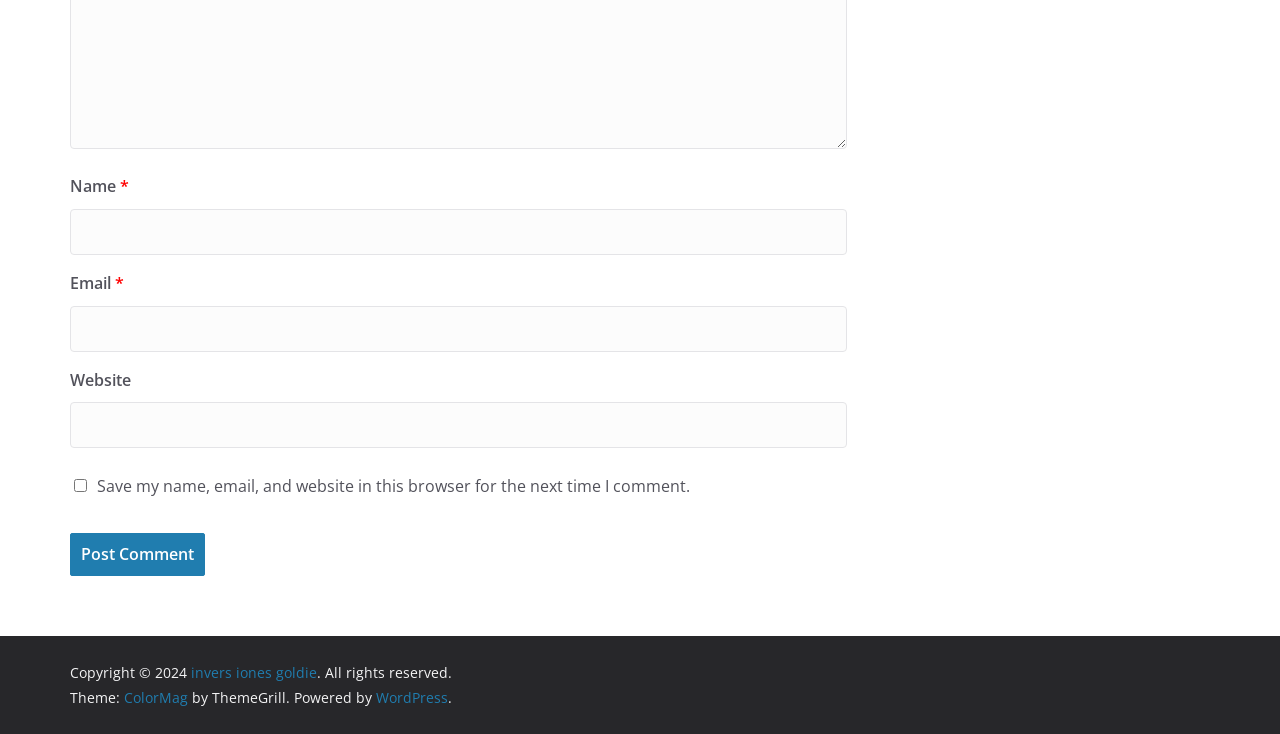Given the element description parent_node: Name * name="author", predict the bounding box coordinates for the UI element in the webpage screenshot. The format should be (top-left x, top-left y, bottom-right x, bottom-right y), and the values should be between 0 and 1.

[0.055, 0.284, 0.662, 0.347]